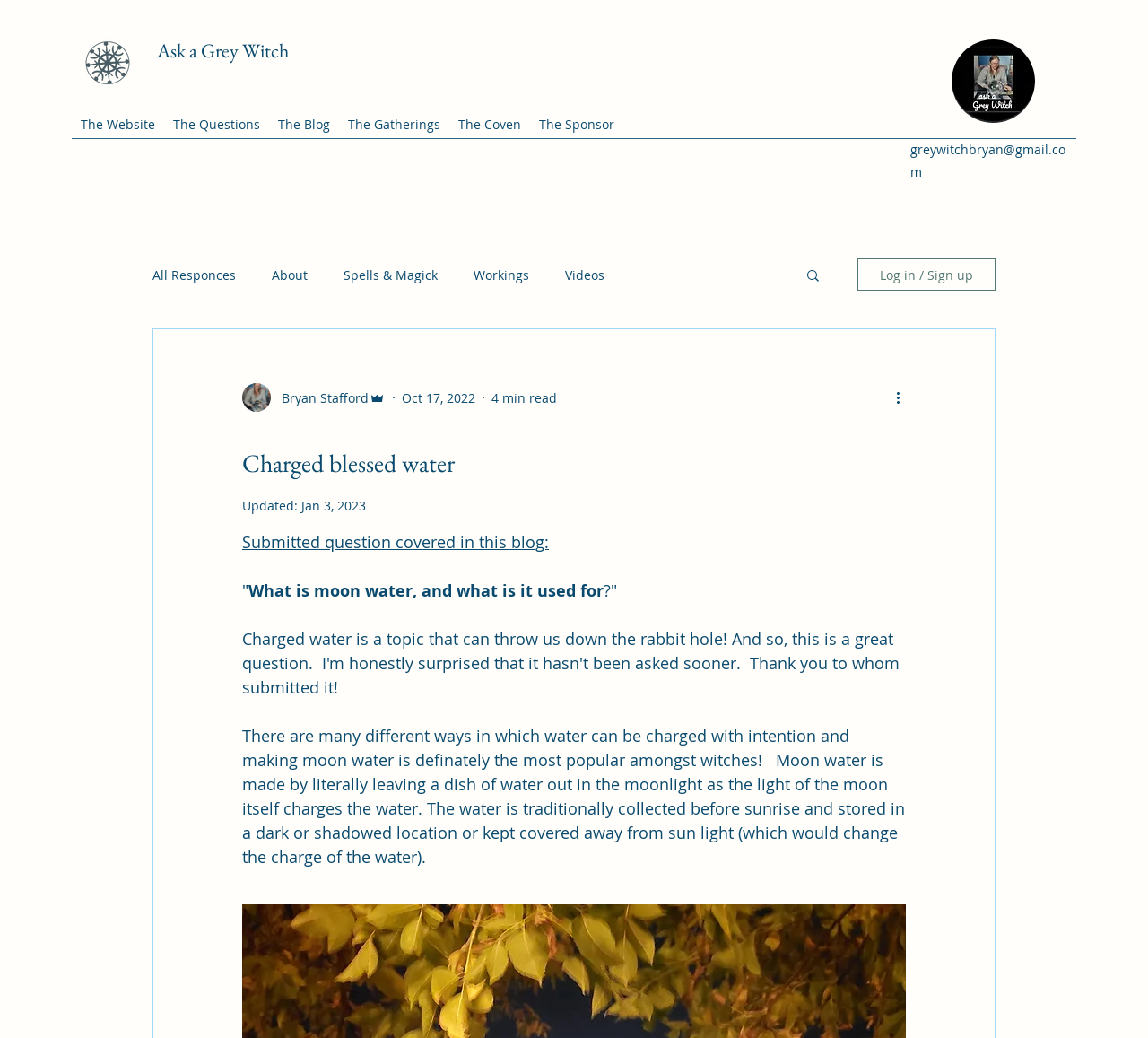Locate the bounding box coordinates of the area you need to click to fulfill this instruction: 'Click the 'Ask a Grey Witch - Questions about Withcraft' link'. The coordinates must be in the form of four float numbers ranging from 0 to 1: [left, top, right, bottom].

[0.062, 0.026, 0.125, 0.095]